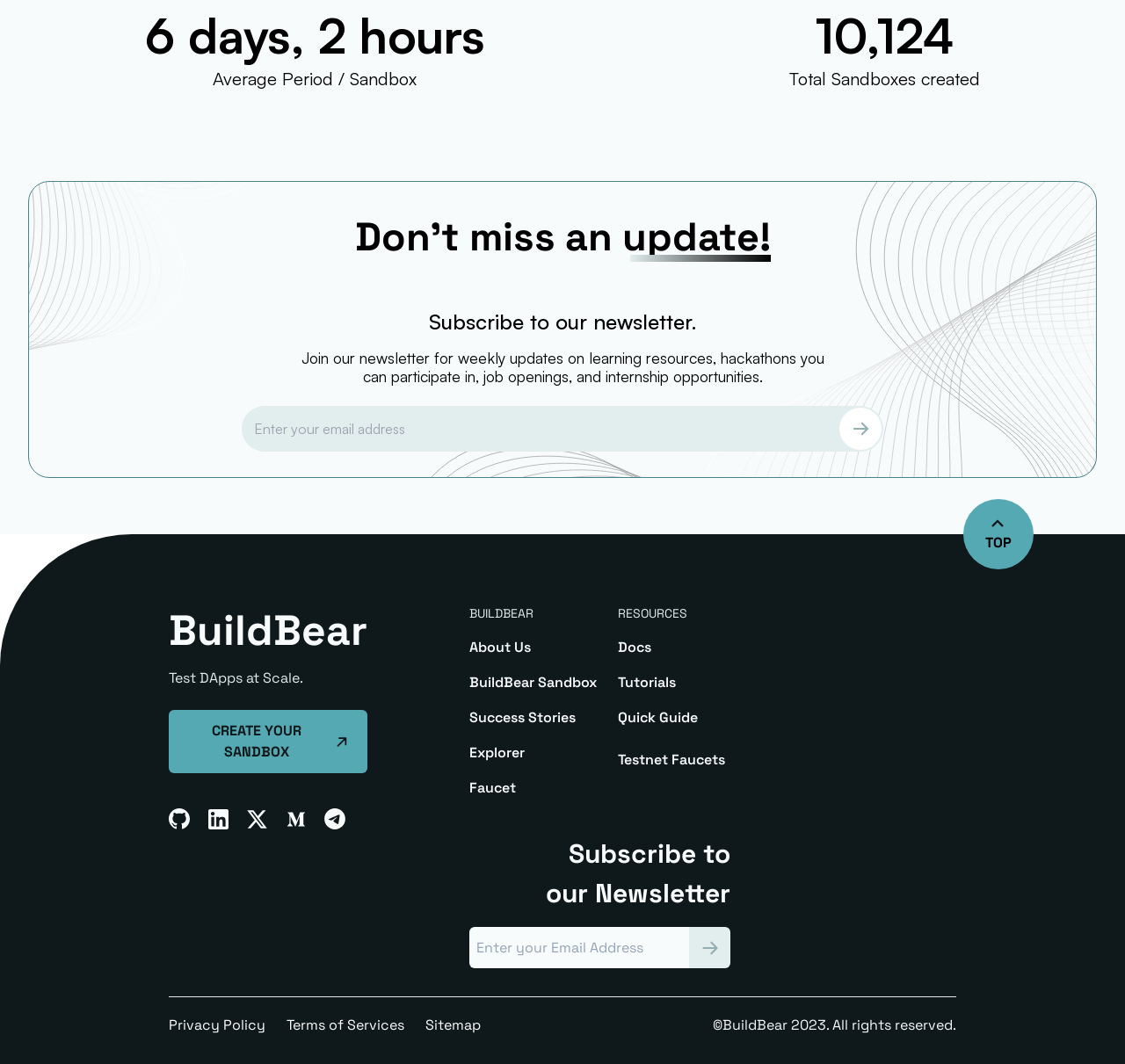Find the bounding box coordinates of the element to click in order to complete the given instruction: "Read the success stories."

[0.417, 0.666, 0.512, 0.683]